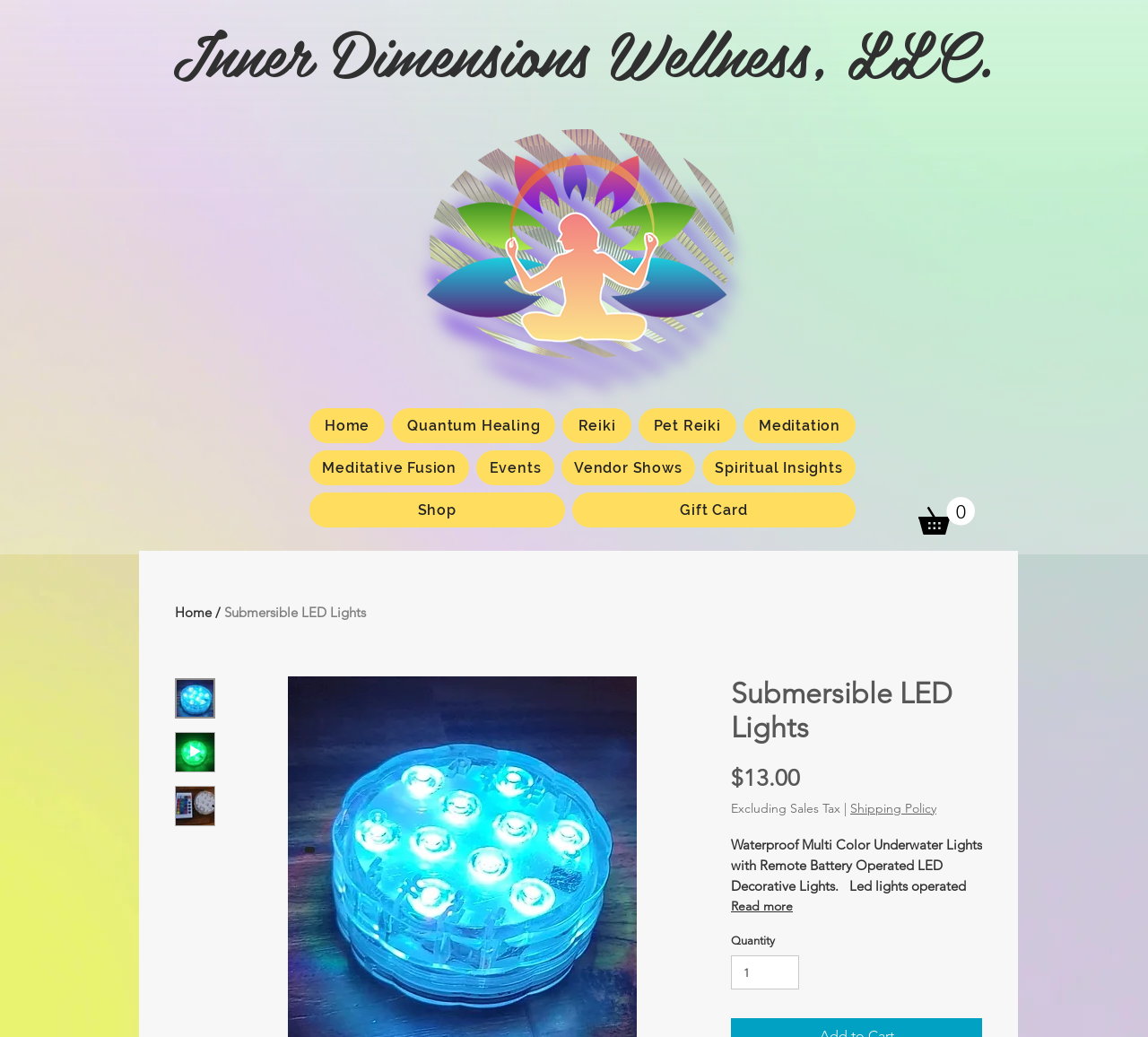Please determine the bounding box coordinates for the element with the description: "Gift Card".

[0.498, 0.475, 0.745, 0.509]